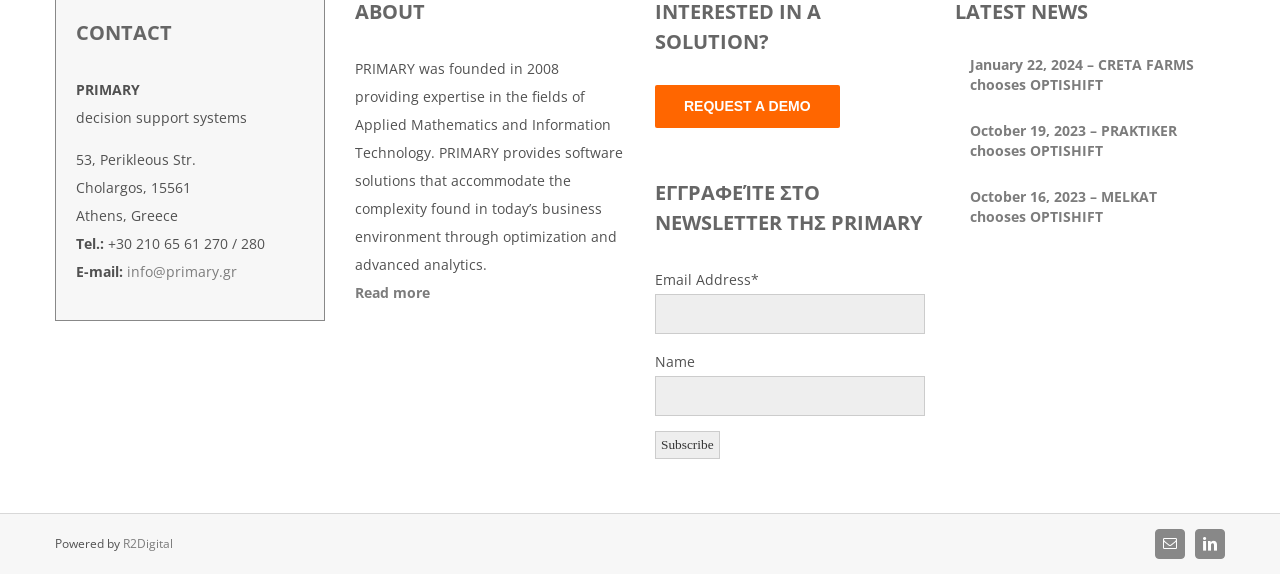From the details in the image, provide a thorough response to the question: What is the address of PRIMARY?

The address of PRIMARY can be found in the contact information section, which lists the address as '53, Perikleous Str., Cholargos, 15561, Athens, Greece'.